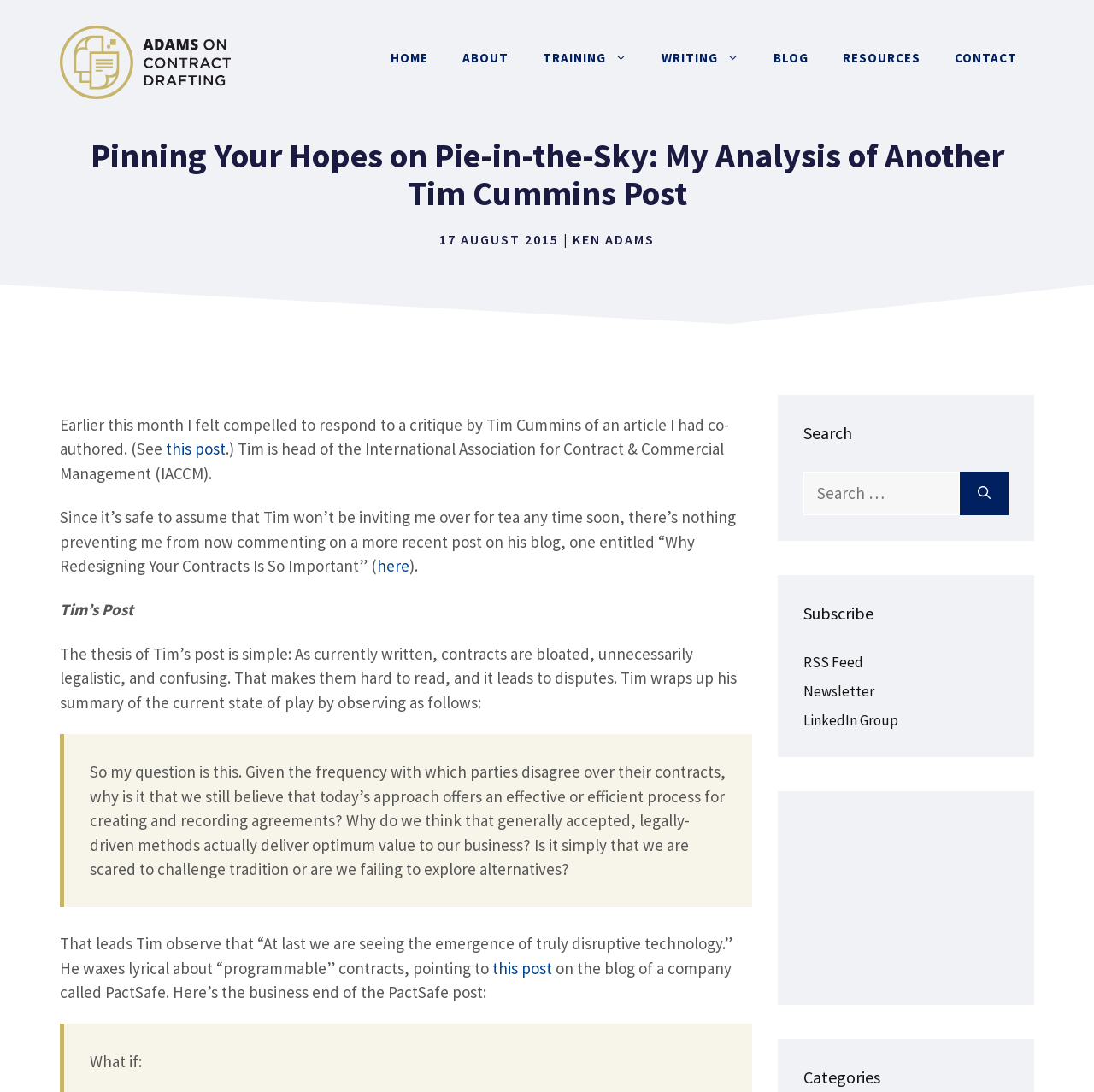Identify the bounding box coordinates for the UI element described as: "alt="Adams on Contract Drafting"".

[0.055, 0.046, 0.211, 0.065]